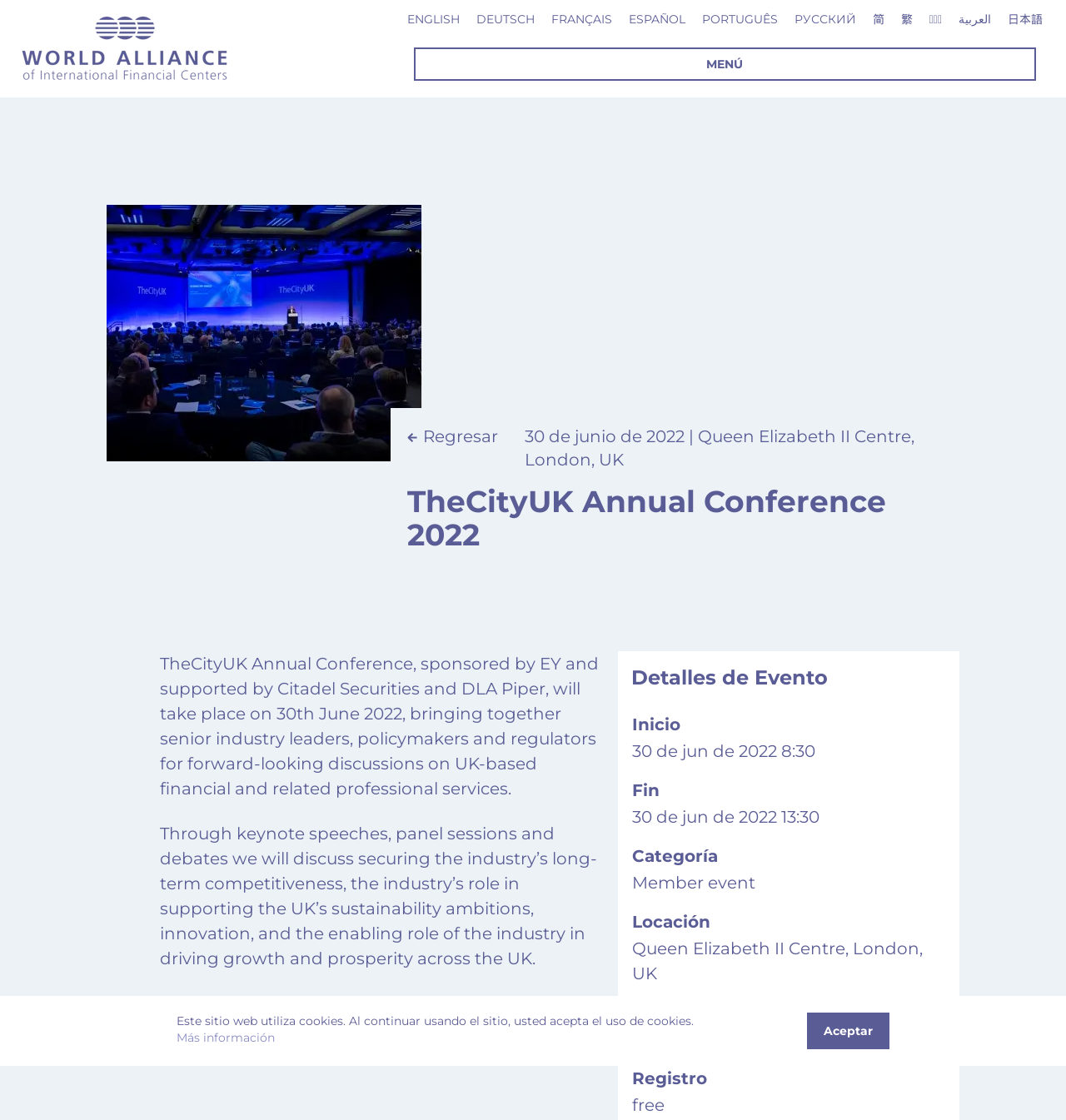Please provide the bounding box coordinates for the element that needs to be clicked to perform the instruction: "Learn more about the event". The coordinates must consist of four float numbers between 0 and 1, formatted as [left, top, right, bottom].

[0.15, 0.584, 0.562, 0.713]